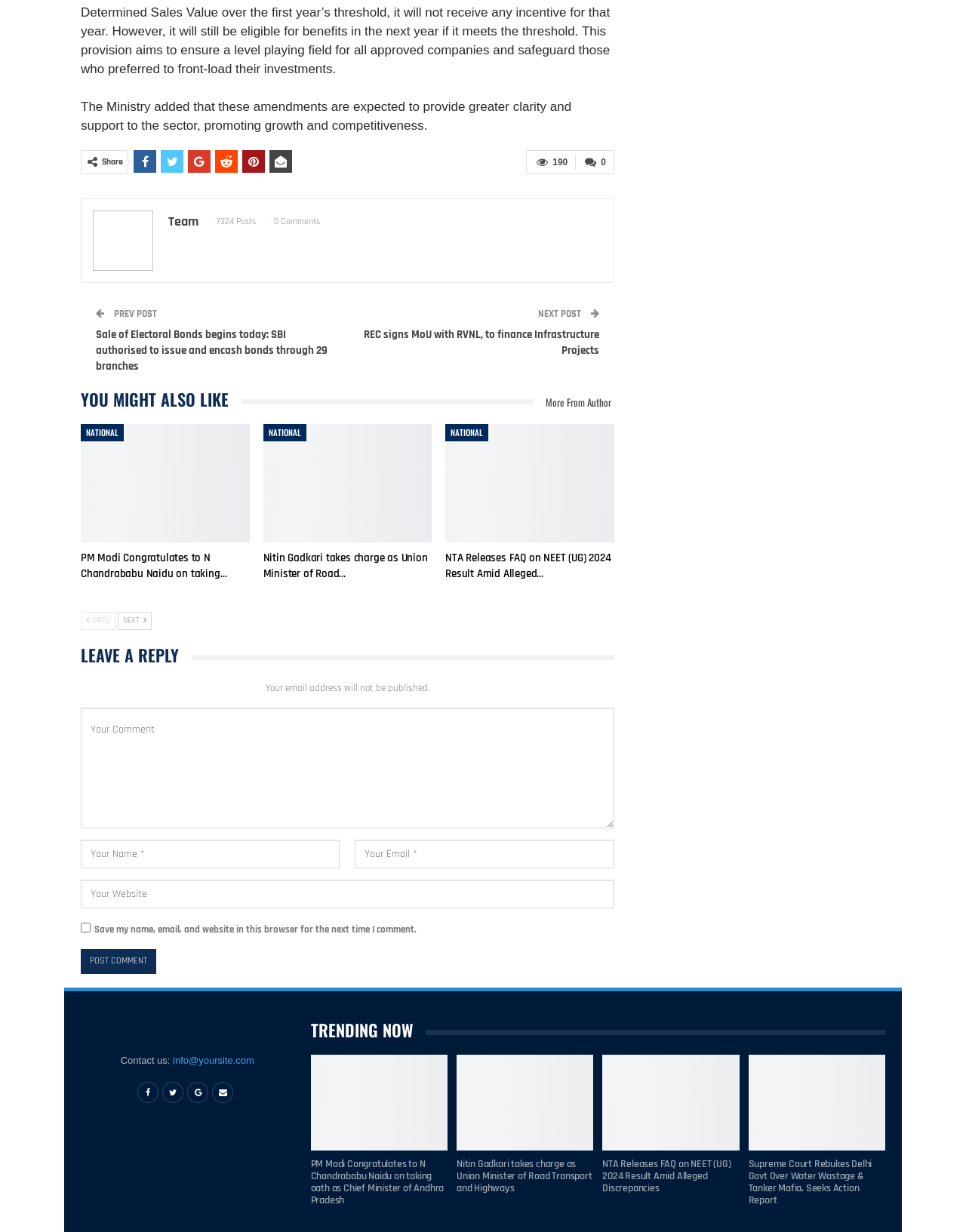Extract the bounding box for the UI element that matches this description: "You might also like".

[0.084, 0.321, 0.25, 0.334]